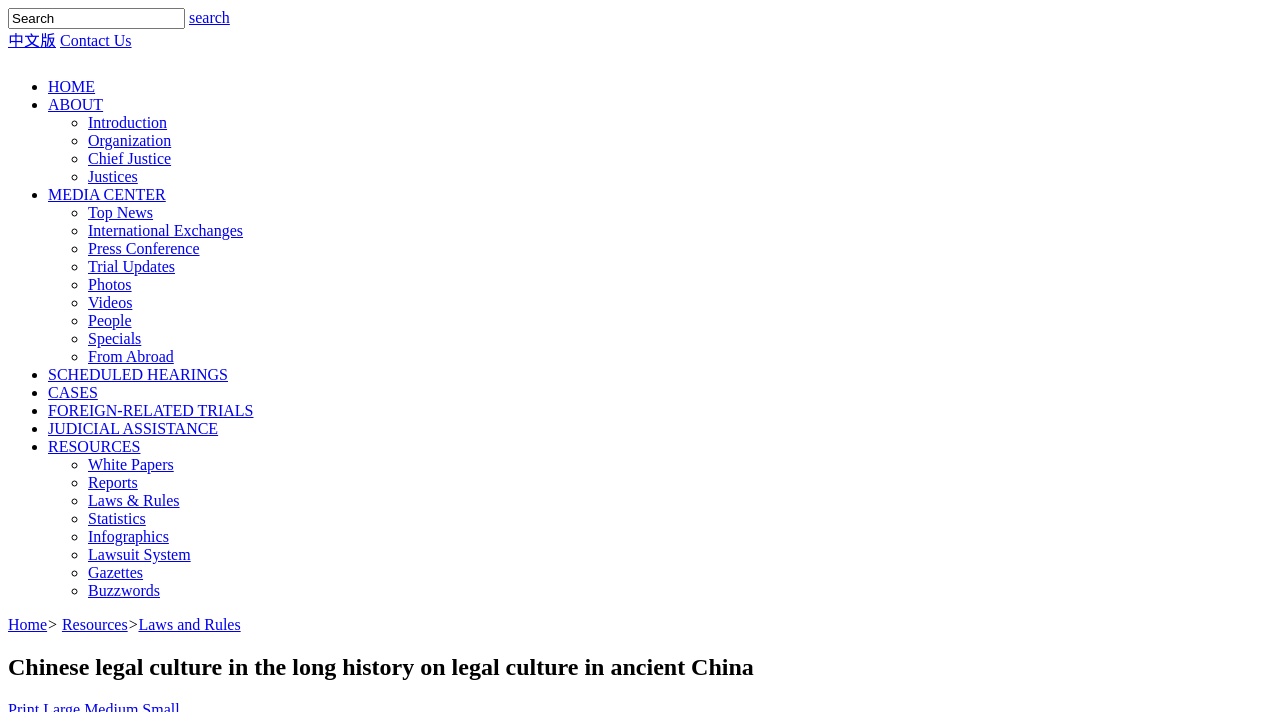What type of resources are available on this website?
Please use the image to provide a one-word or short phrase answer.

White Papers, Reports, Laws & Rules, etc.